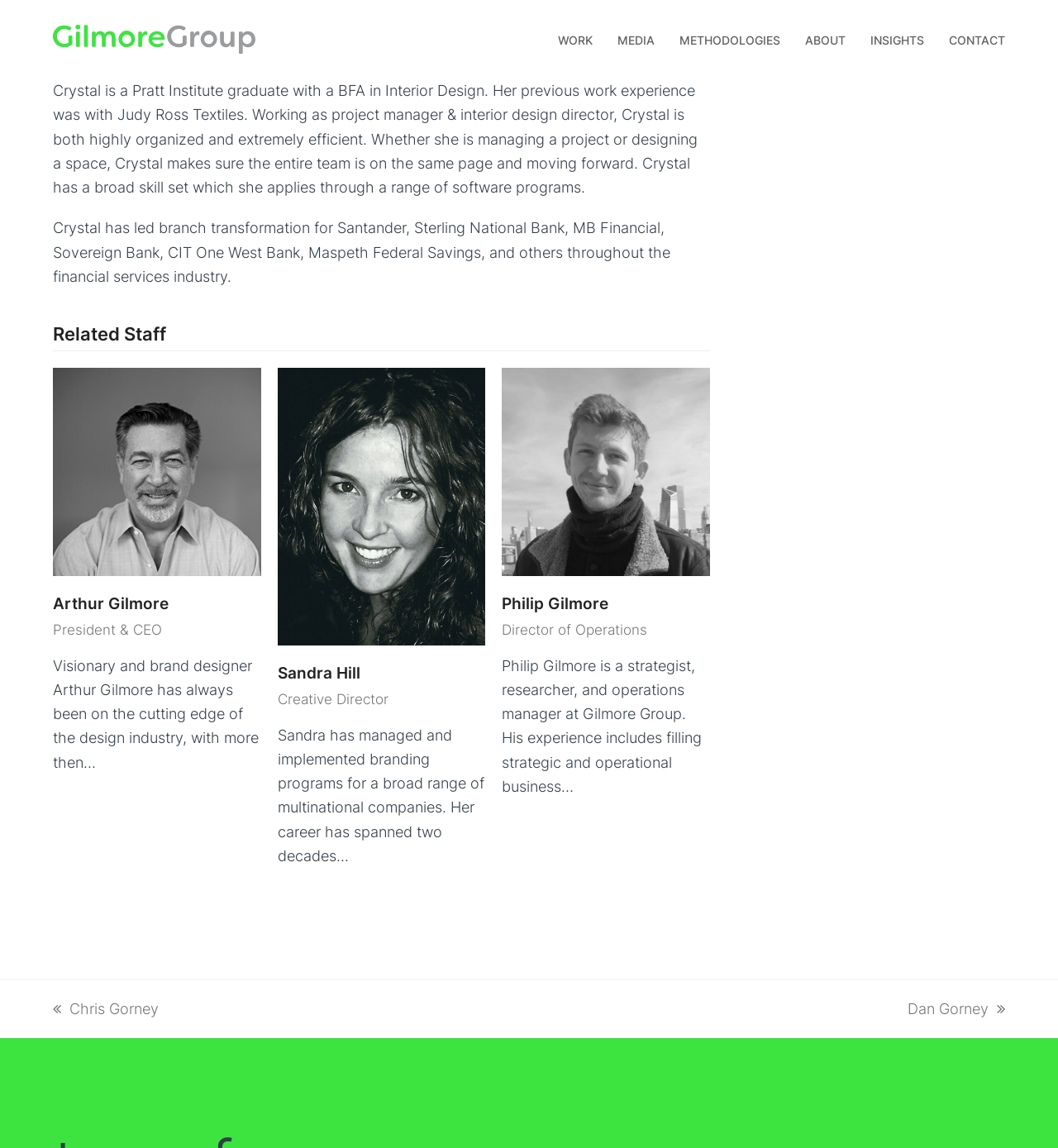Analyze the image and answer the question with as much detail as possible: 
What is the position of Arthur Gilmore?

From the webpage content, specifically the StaticText element with the text 'President & CEO', we can determine that the position of Arthur Gilmore is President & CEO.